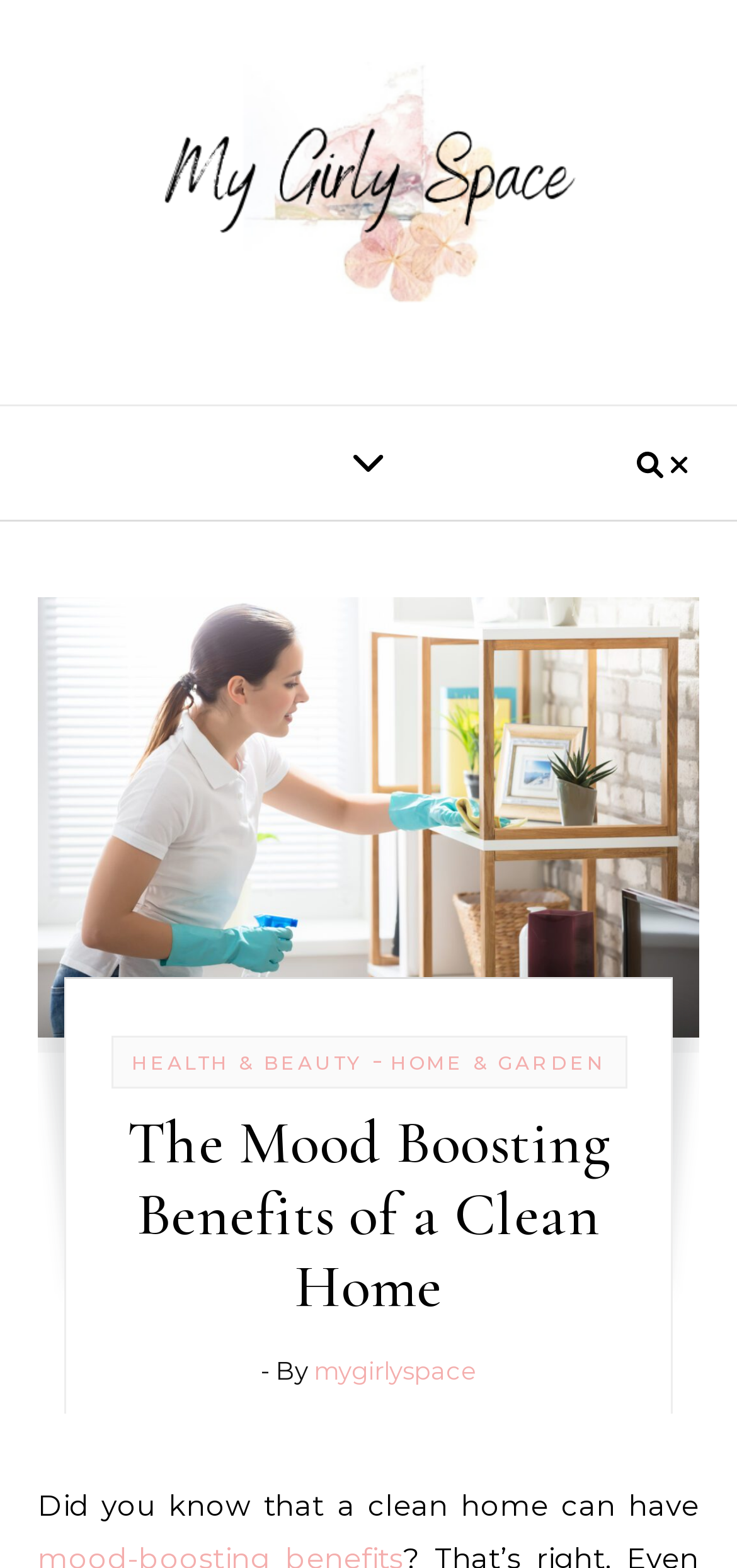Generate a comprehensive caption for the webpage you are viewing.

The webpage is titled "The Mood Boosting Benefits of a Clean Home - My Girly Space" and appears to be a blog post or article. At the top, there is a logo or image of "My Girly Space" with a link to the website. Below the logo, there are two buttons, one on the left and one on the right, but their purposes are not specified.

The main content of the webpage is divided into two sections. The first section features an image with a caption that reads "When you want to induce feelings of calmness and relaxation, explore how a clean home and good decluttering session can help." This image takes up most of the width of the page and is positioned near the top.

Below the image, there is a header section with three links: "HEALTH & BEAUTY", "HOME & GARDEN", and a separator in between. The main heading of the article, "The Mood Boosting Benefits of a Clean Home", is displayed prominently in this section. The author's name, "mygirlyspace", is credited below the heading.

The second section of the main content starts with a paragraph of text that begins with "Did you know that a clean home can have...". This text is positioned at the bottom of the page.